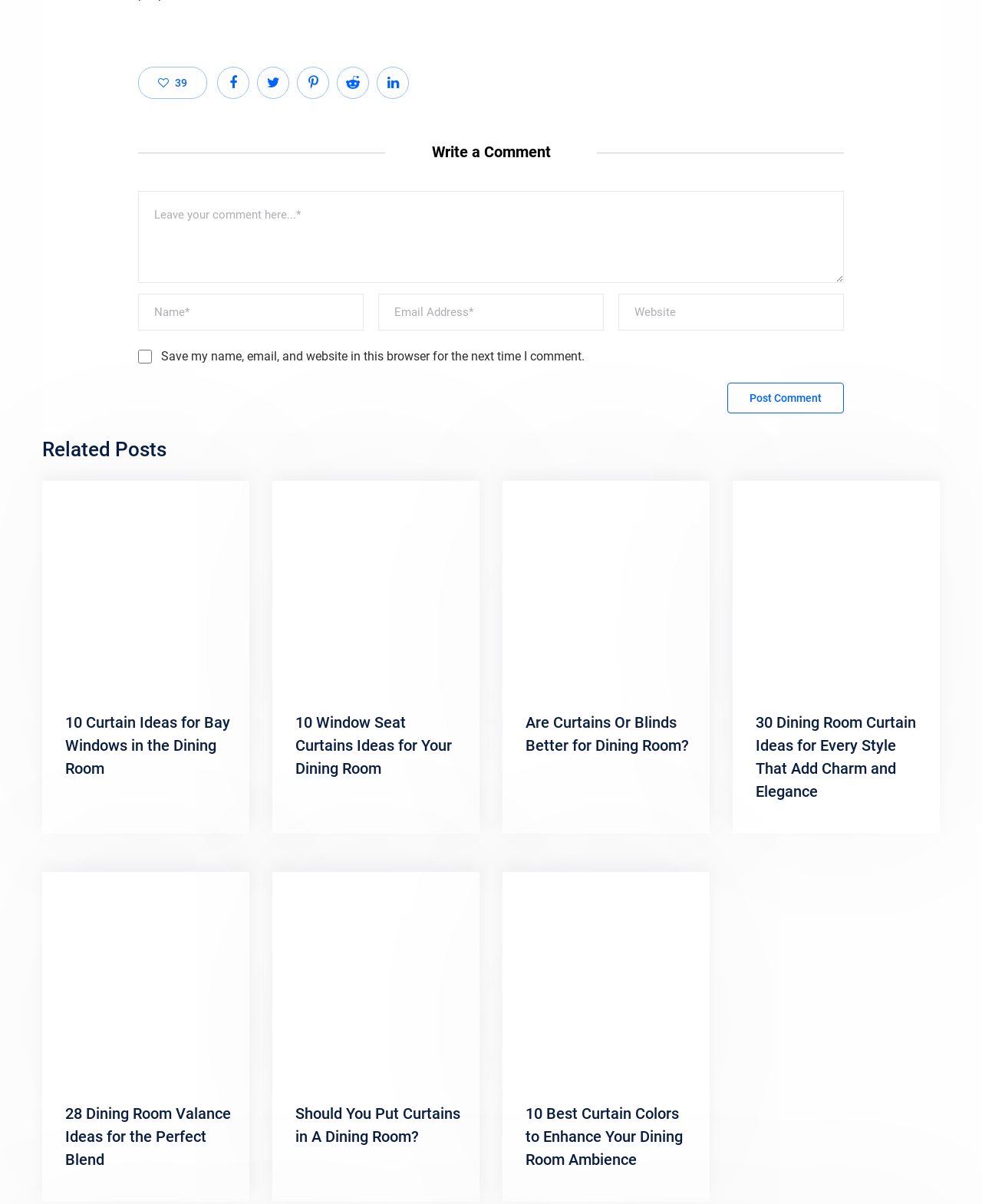Please identify the bounding box coordinates of the clickable area that will fulfill the following instruction: "Leave a name in the 'Name' field". The coordinates should be in the format of four float numbers between 0 and 1, i.e., [left, top, right, bottom].

[0.141, 0.244, 0.371, 0.275]